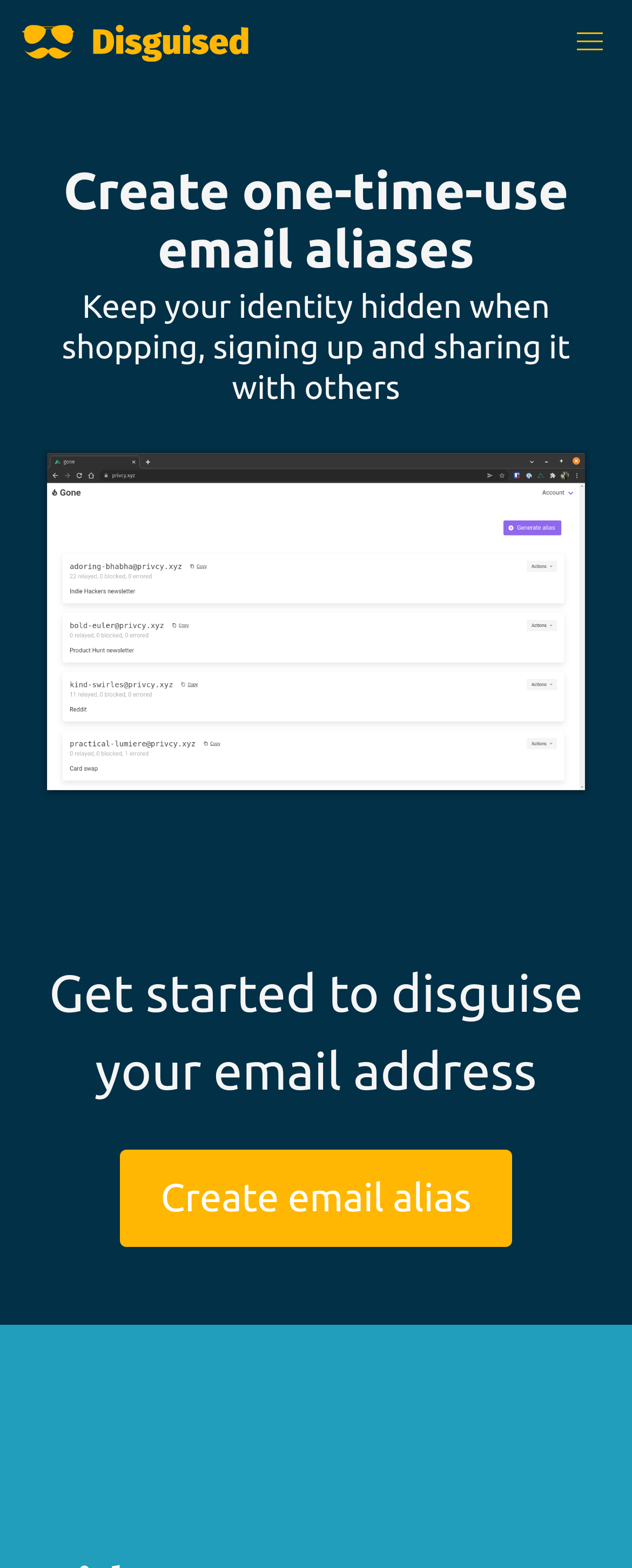Extract the bounding box for the UI element that matches this description: "Create email alias".

[0.19, 0.733, 0.81, 0.795]